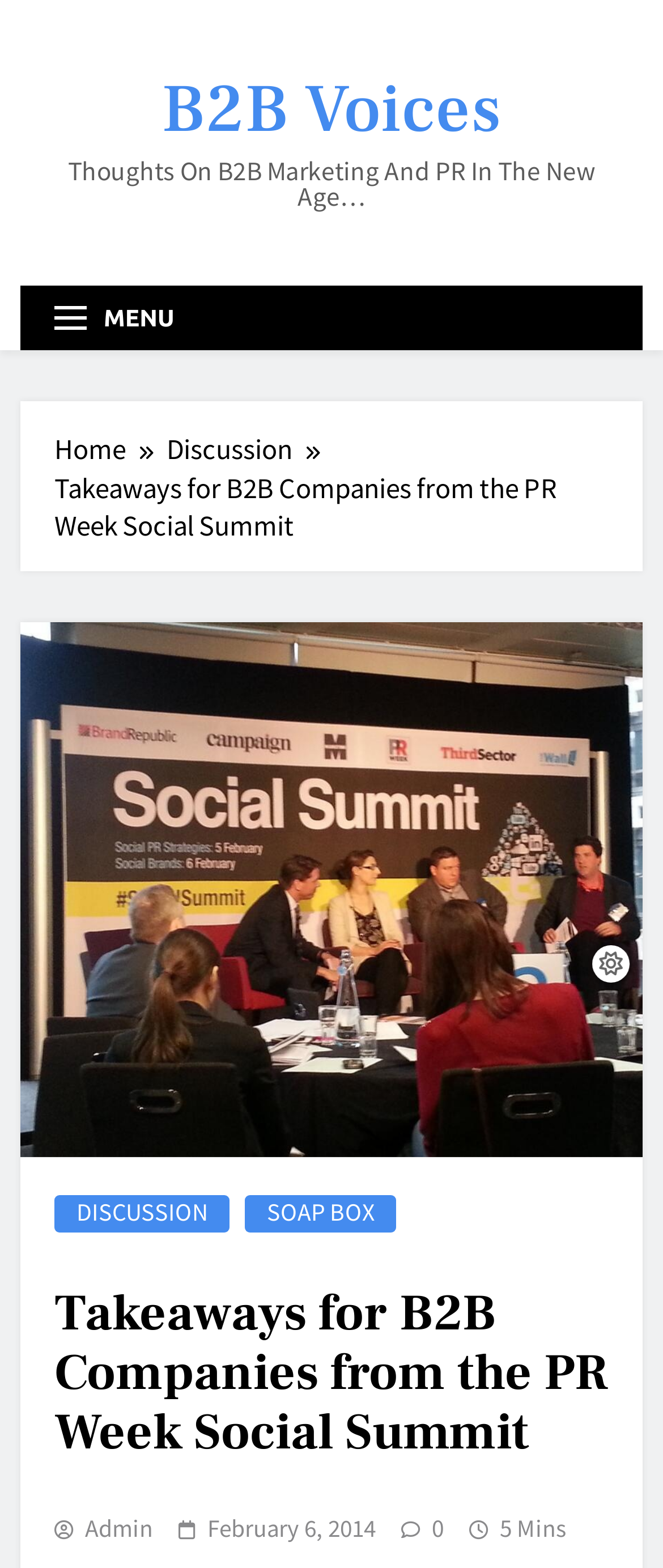Using the provided element description: "Menu", identify the bounding box coordinates. The coordinates should be four floats between 0 and 1 in the order [left, top, right, bottom].

[0.031, 0.188, 0.283, 0.218]